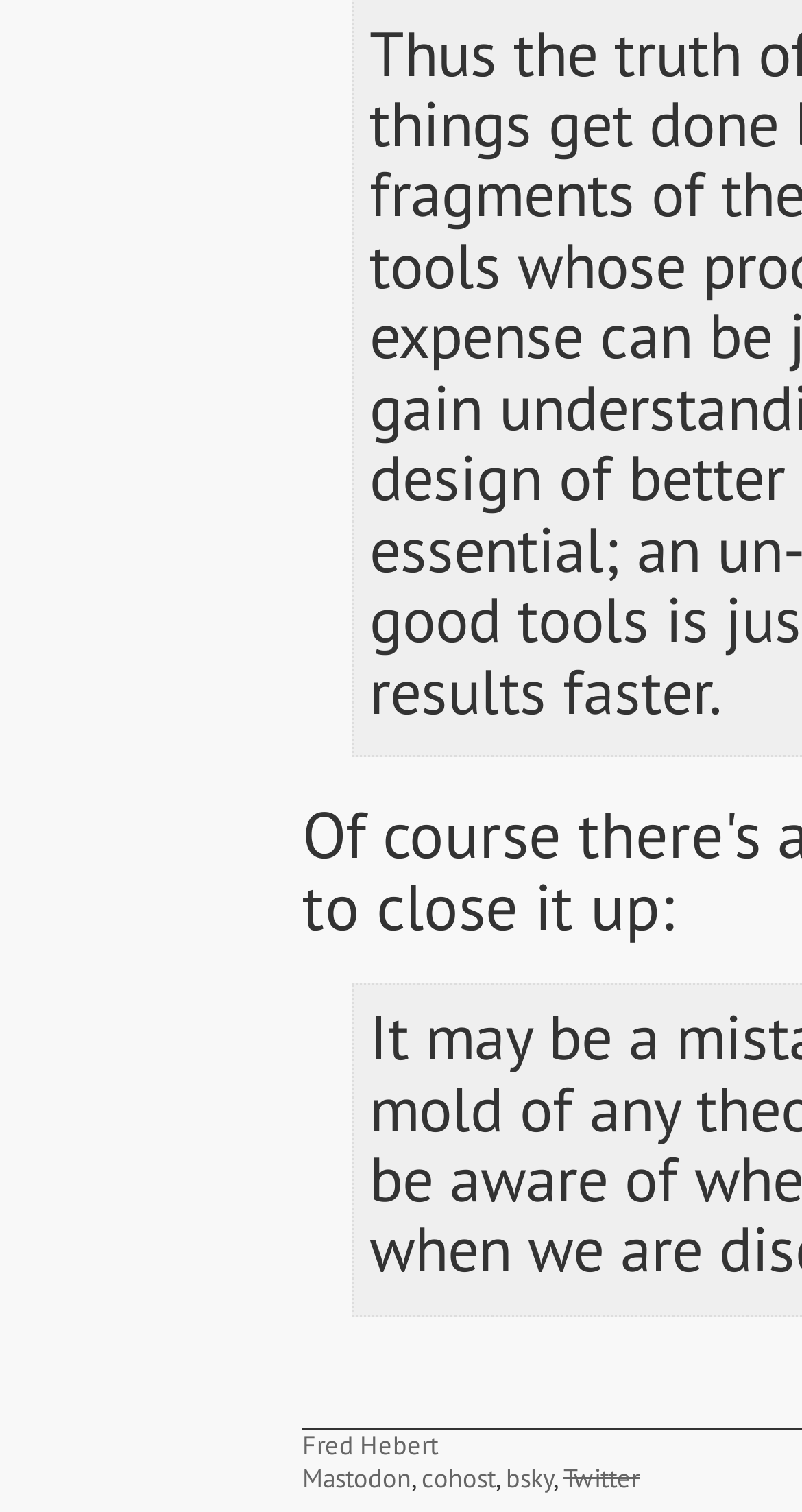Identify and provide the bounding box for the element described by: "Fred Hebert".

[0.377, 0.942, 0.546, 0.965]